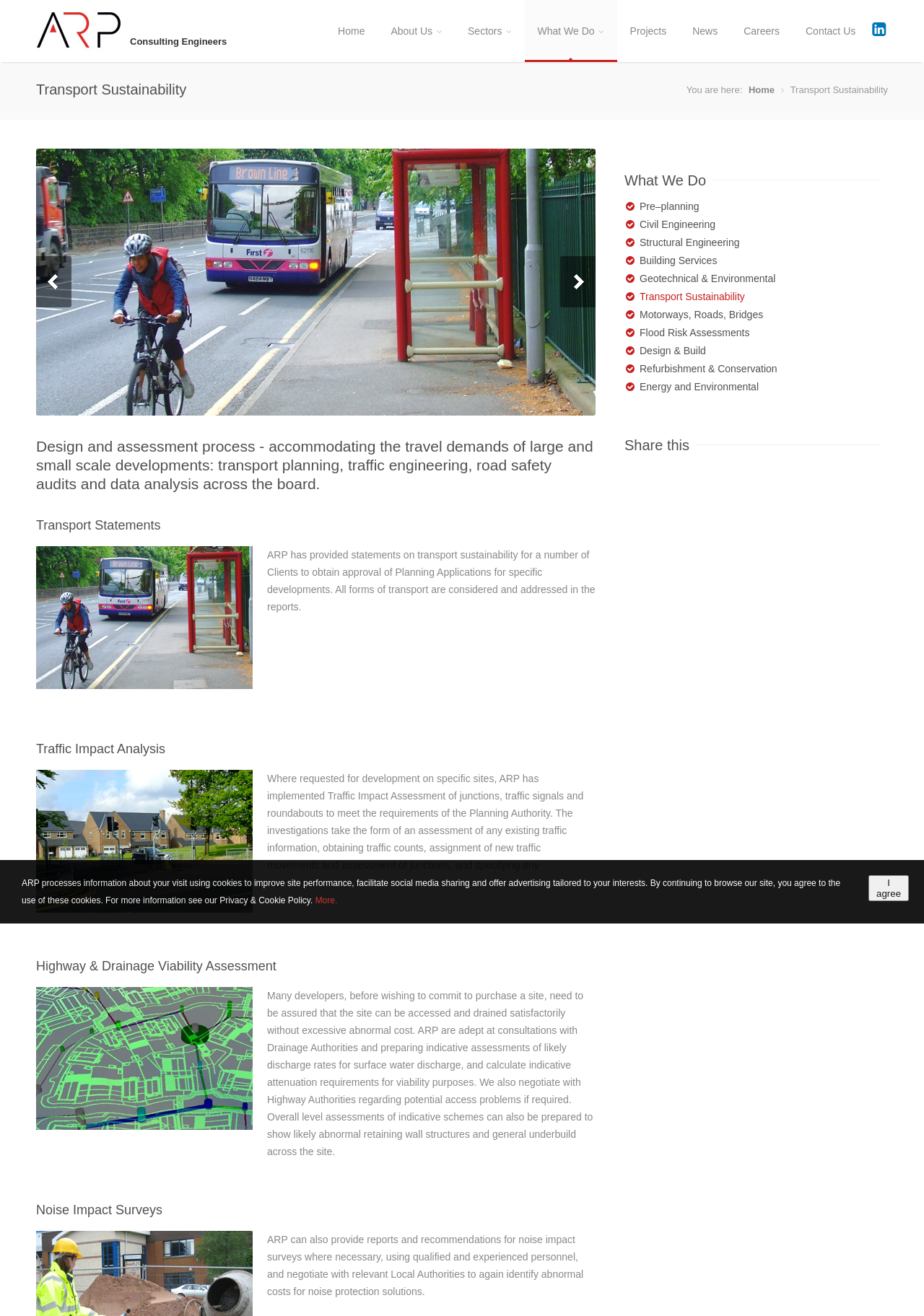What is the company name?
Give a detailed explanation using the information visible in the image.

I found the company name by looking at the image and static text elements at the top of the webpage, which display the company logo and name.